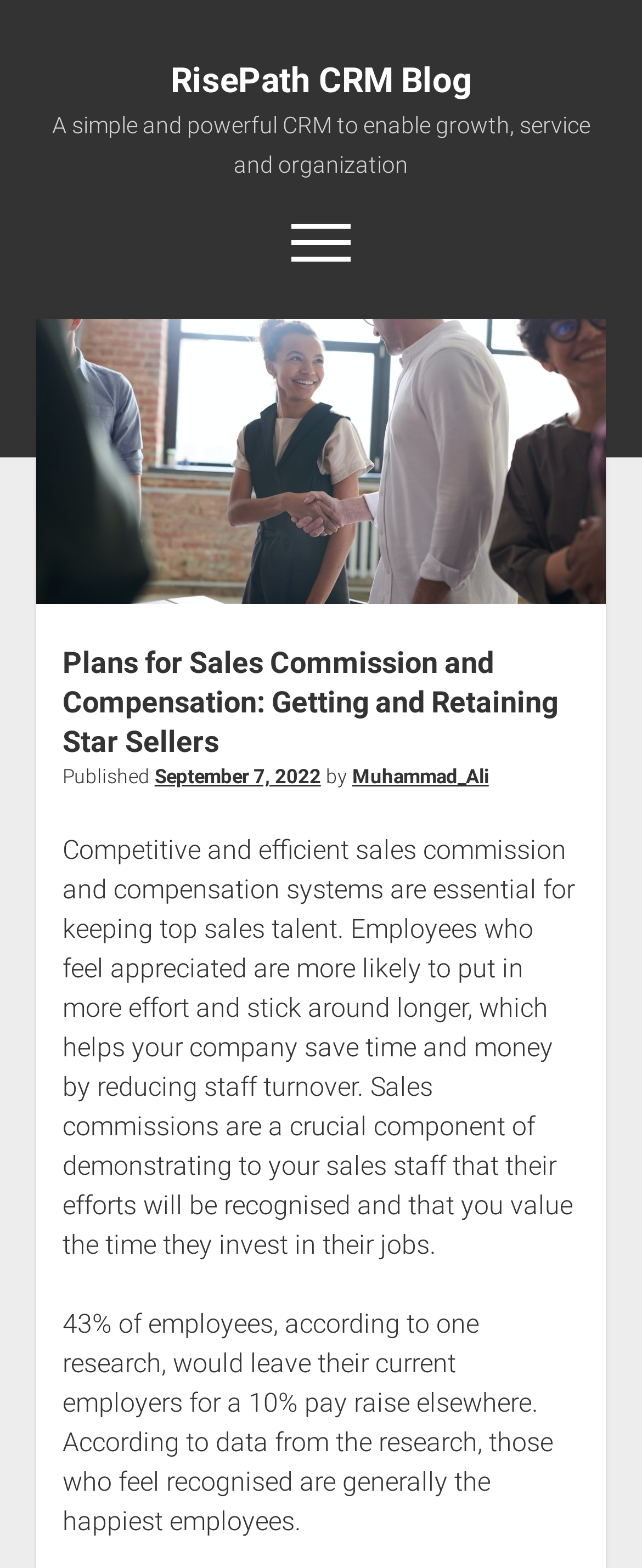Locate the bounding box coordinates of the clickable part needed for the task: "Open menu".

[0.454, 0.143, 0.546, 0.172]